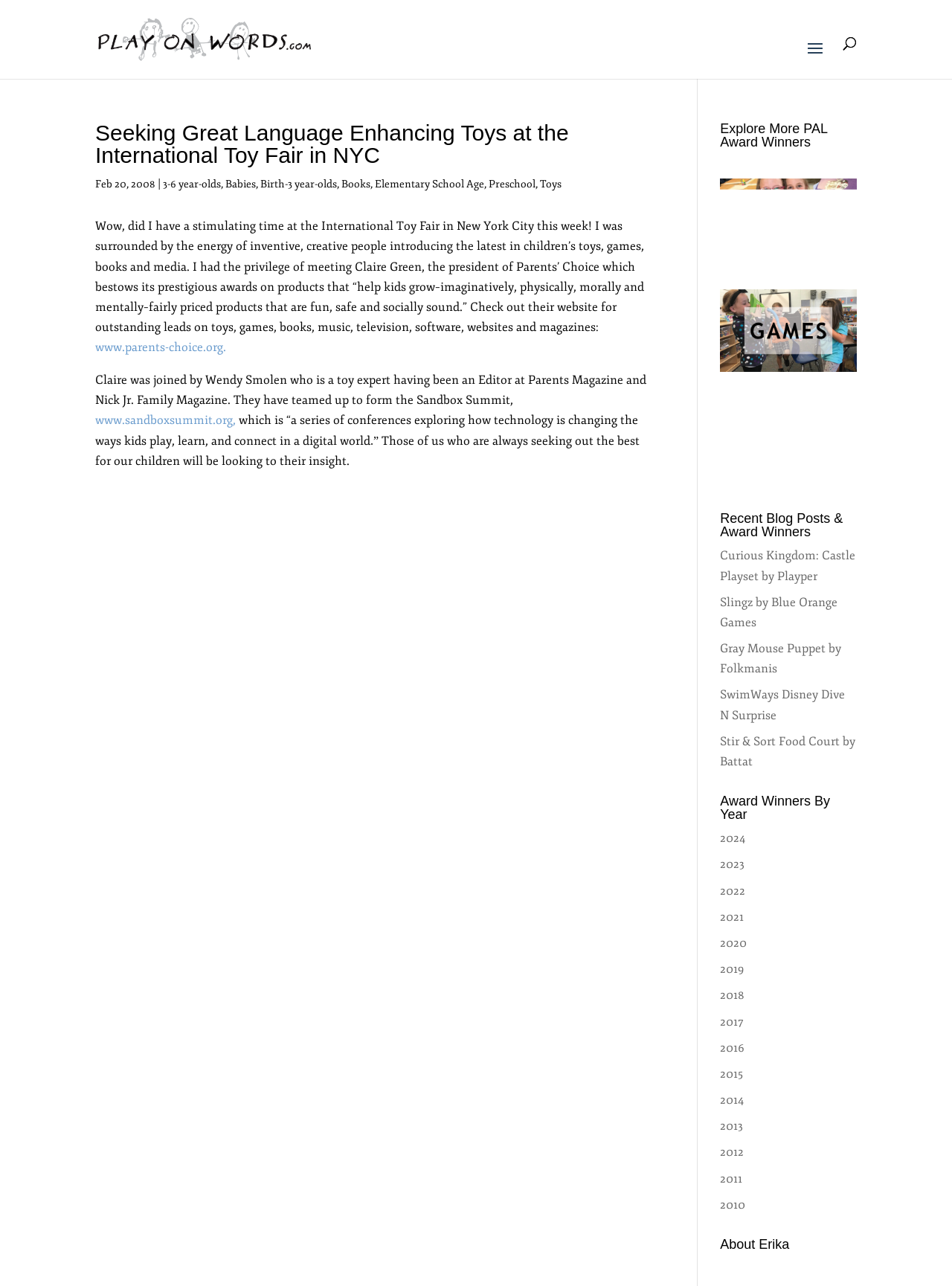Determine and generate the text content of the webpage's headline.

Seeking Great Language Enhancing Toys at the International Toy Fair in NYC